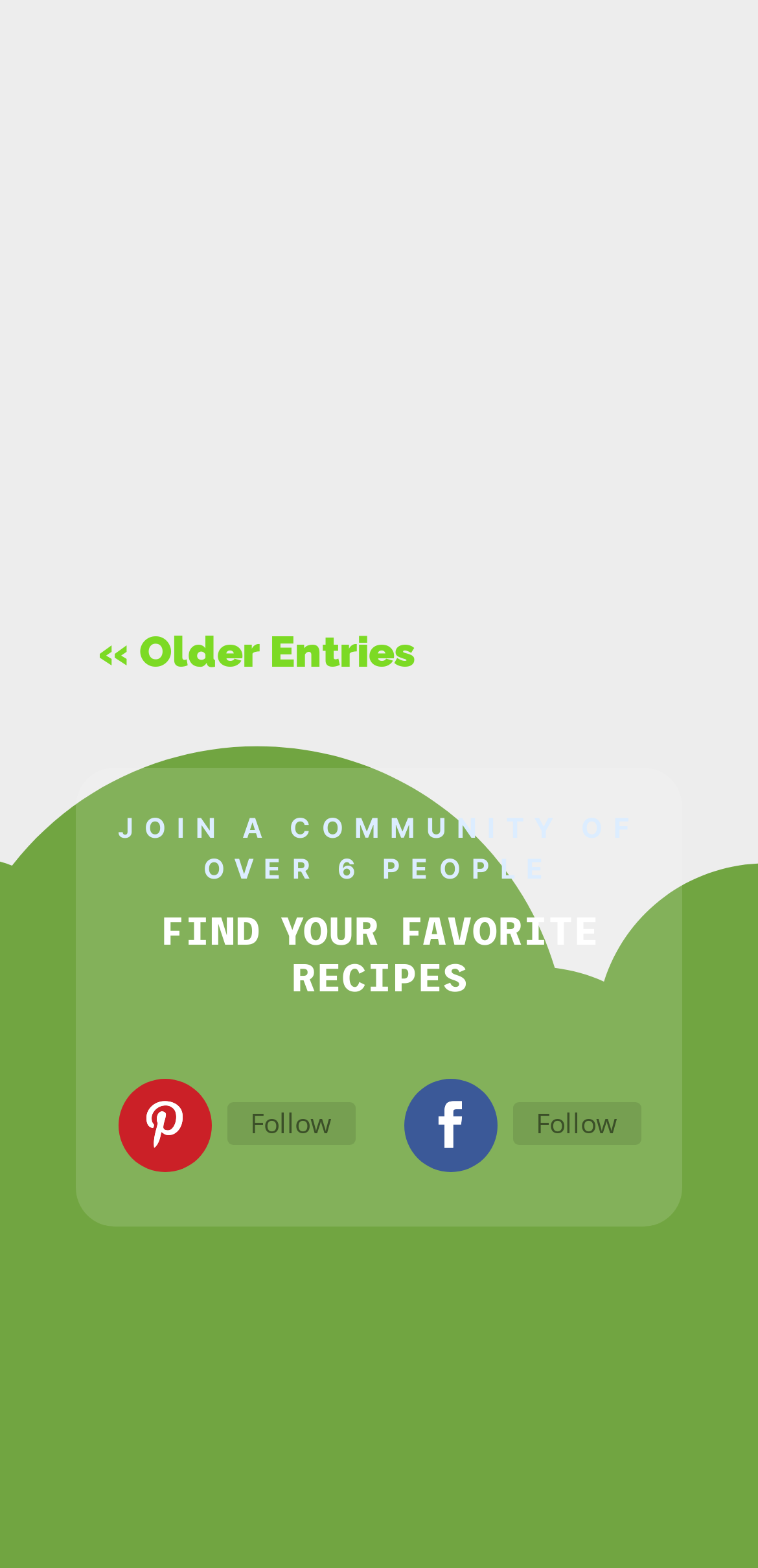How many social media links are there?
Provide a detailed answer to the question, using the image to inform your response.

There are two social media links, one with the text 'Follow' and another with the text 'Follow', which can be found by examining the link elements with the text 'Follow' and their corresponding icons.